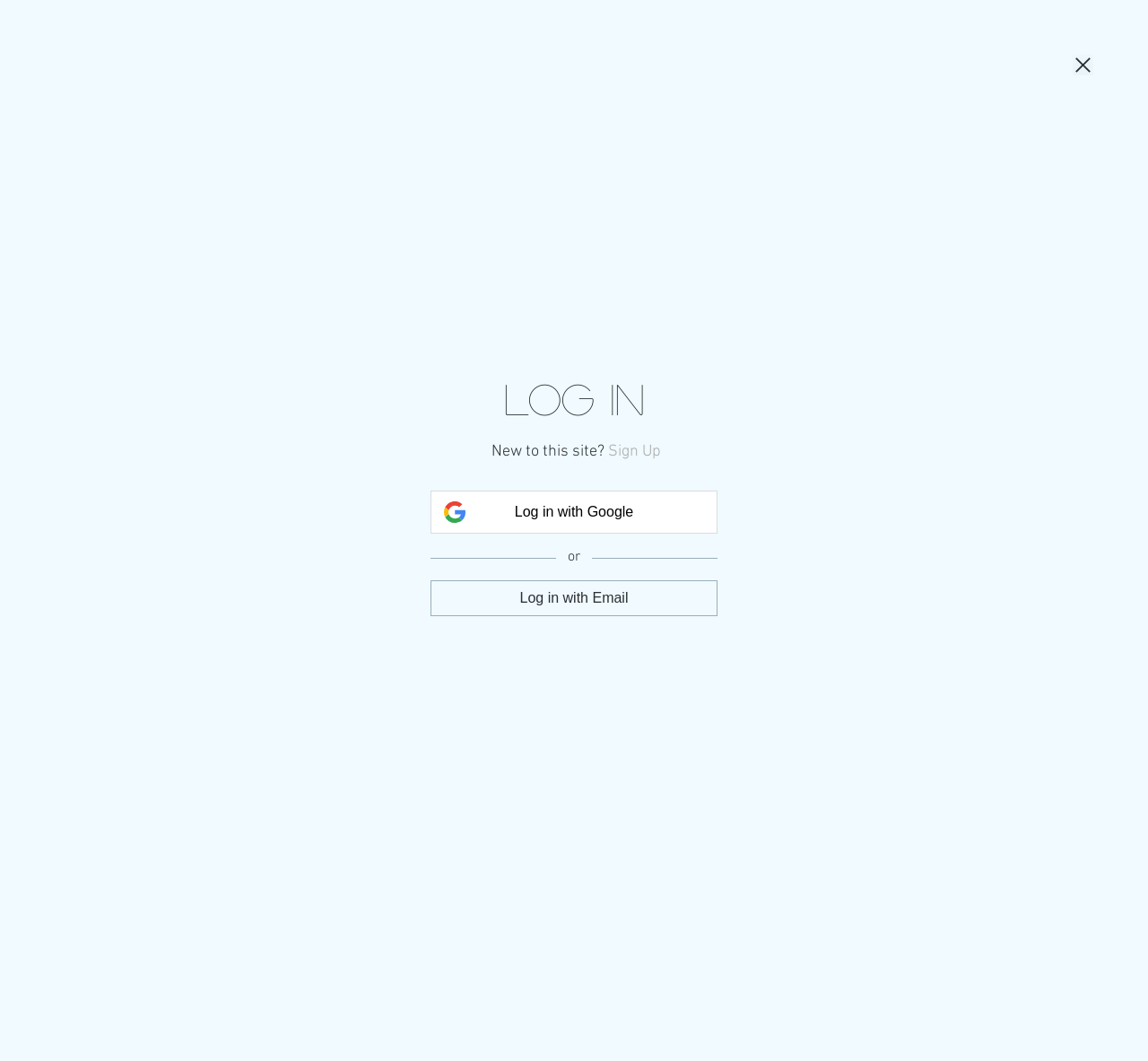How many login options are available?
Kindly offer a detailed explanation using the data available in the image.

I counted the number of login options by identifying the buttons with the text 'Log in with Google', 'Log in with Email', and the 'Log In' heading. These three options are available for users to log in.